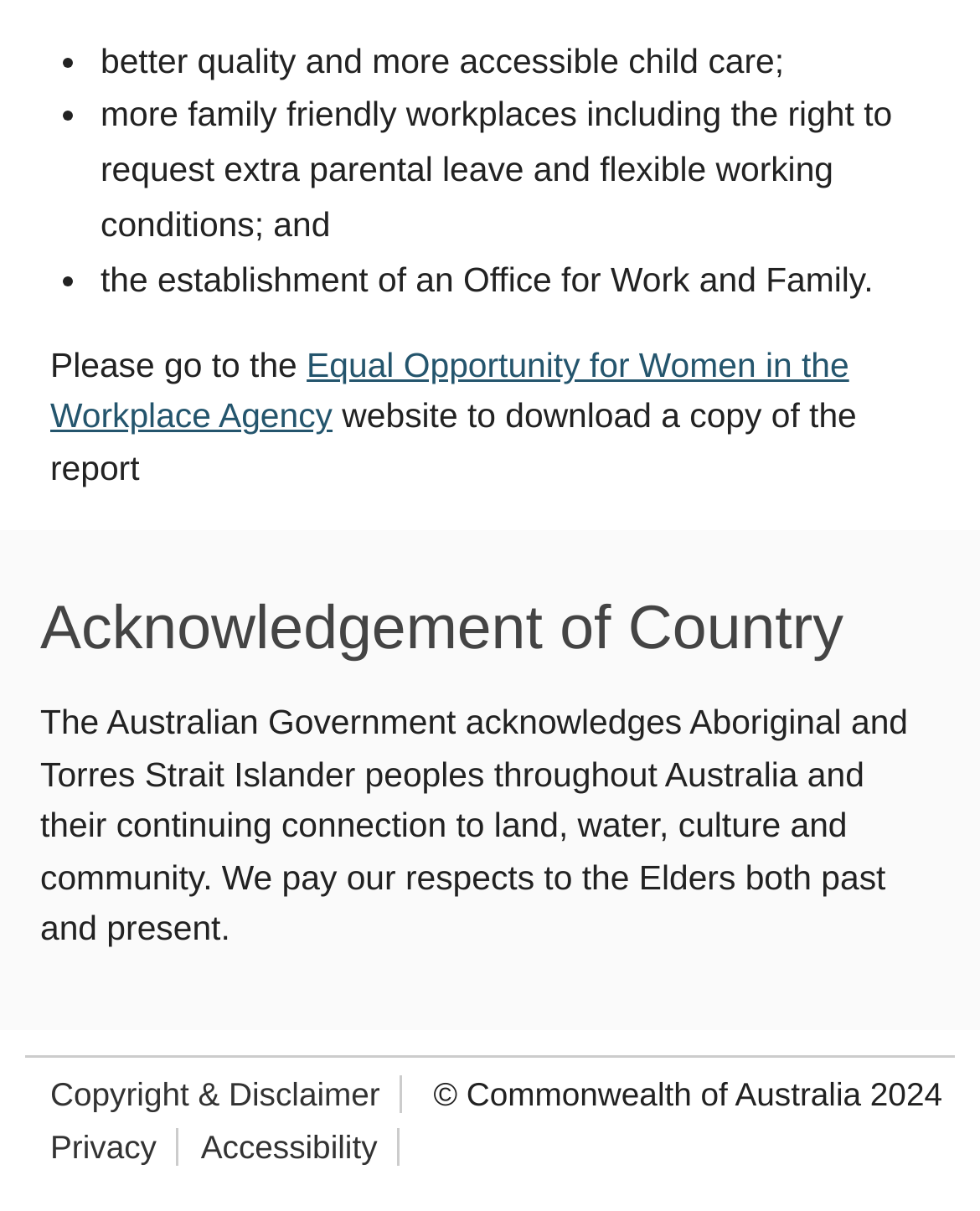Using the element description provided, determine the bounding box coordinates in the format (top-left x, top-left y, bottom-right x, bottom-right y). Ensure that all values are floating point numbers between 0 and 1. Element description: Wix.com

None